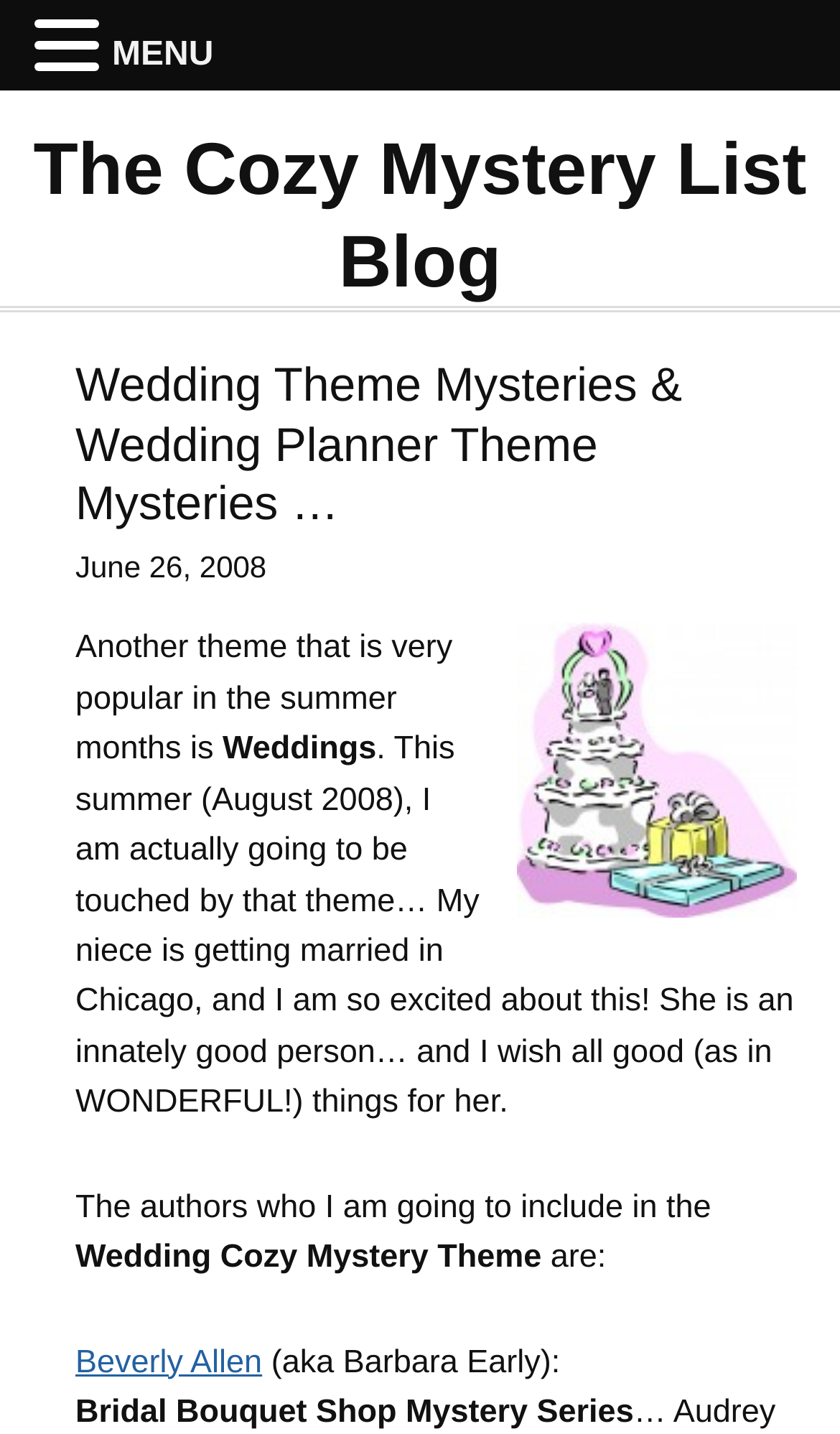What is the name of the mystery series mentioned?
Offer a detailed and full explanation in response to the question.

The text mentions 'Bridal Bouquet Shop Mystery Series' as one of the mystery series related to the wedding theme.